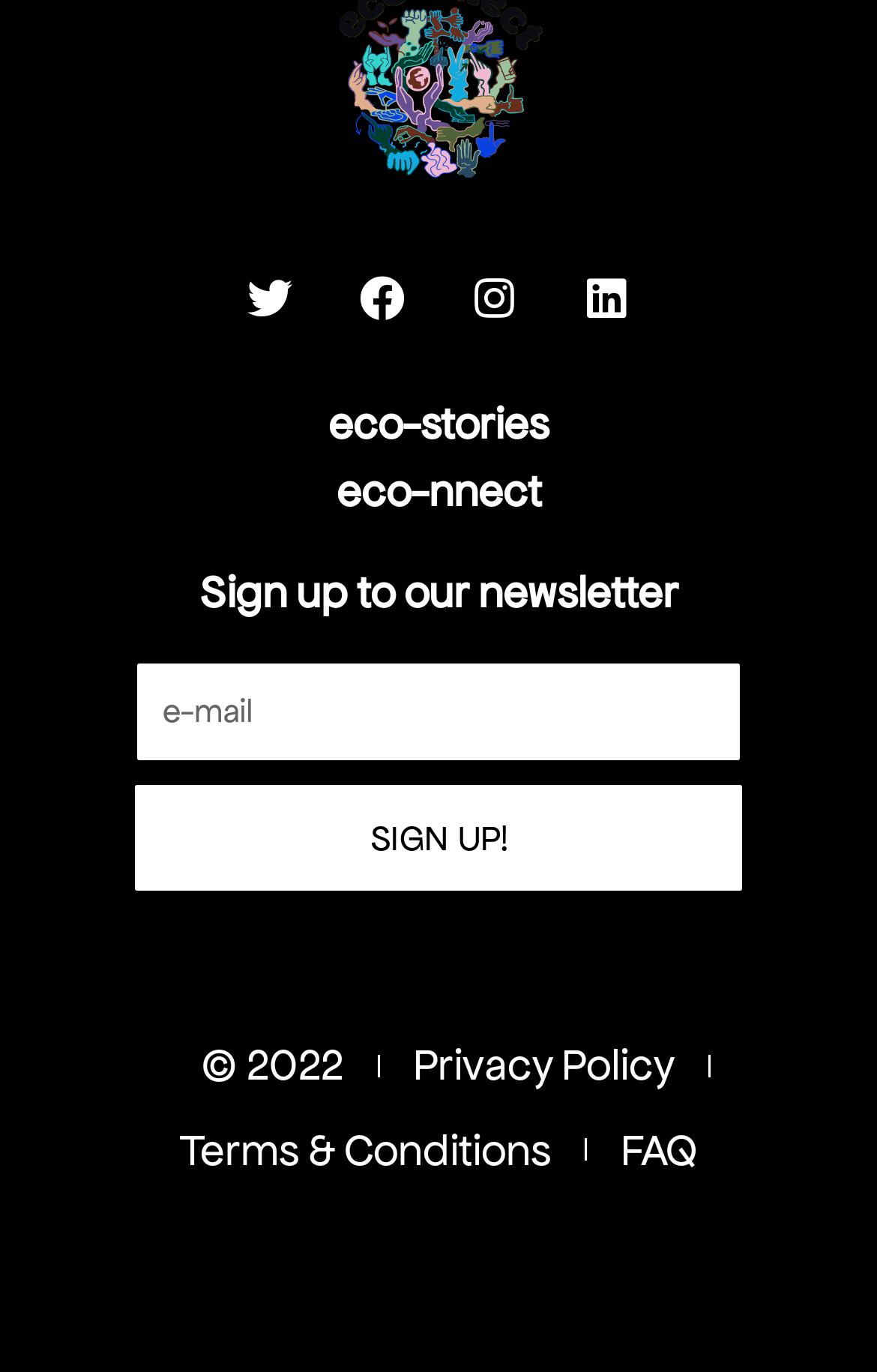Determine the bounding box coordinates of the target area to click to execute the following instruction: "Show article details."

None